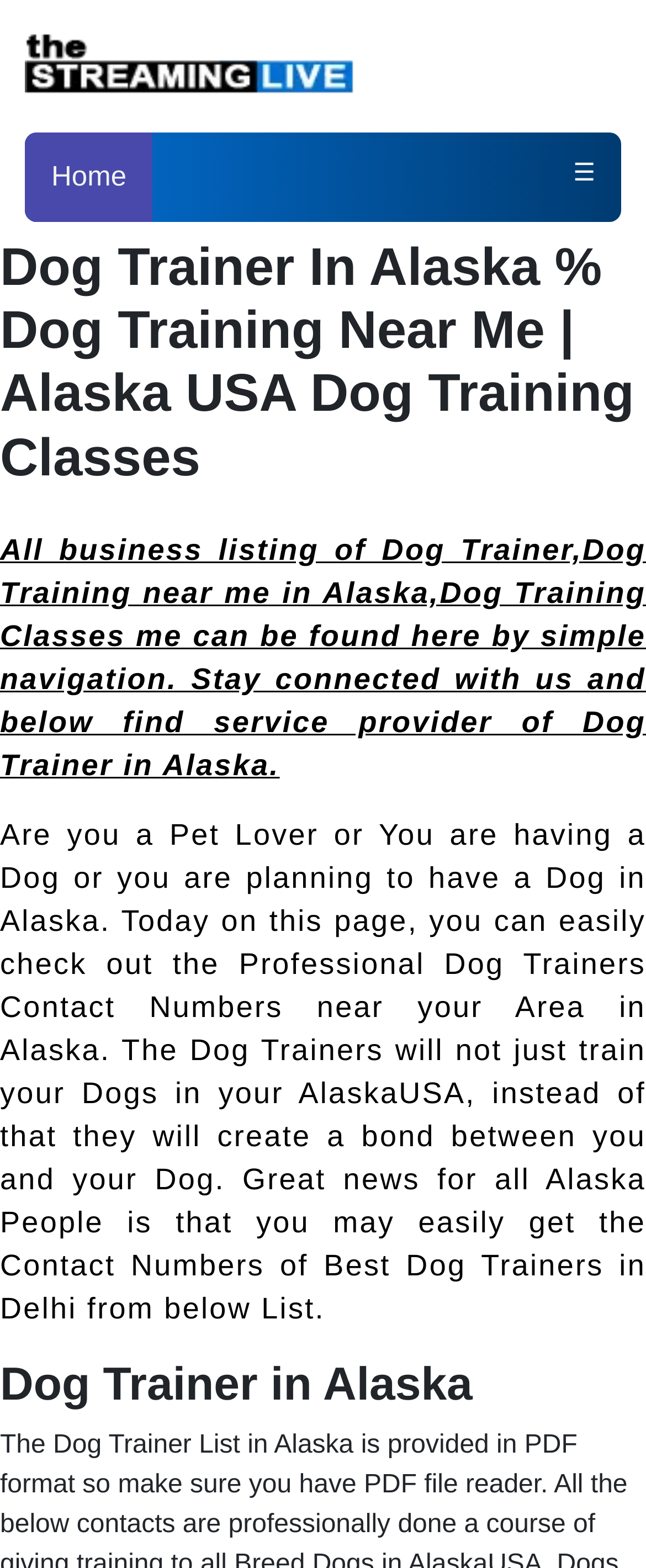Can you give a detailed response to the following question using the information from the image? What is the relationship between the dog trainers and the pet owners?

According to the webpage, the dog trainers not only train the dogs but also create a bond between the pet owners and their dogs, suggesting a personalized and interactive approach to dog training.